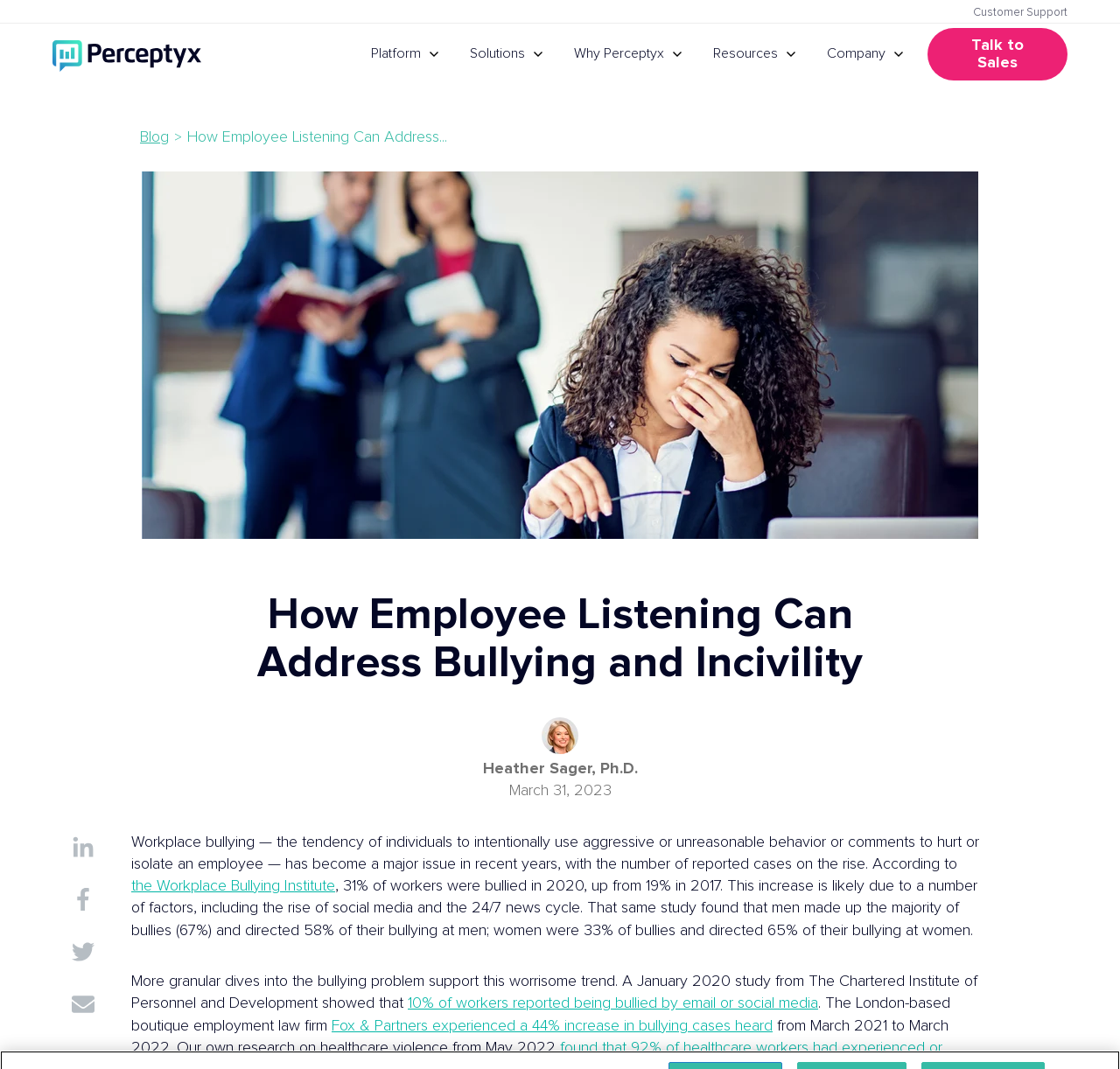Please extract the webpage's main title and generate its text content.

How Employee Listening Can Address Bullying and Incivility